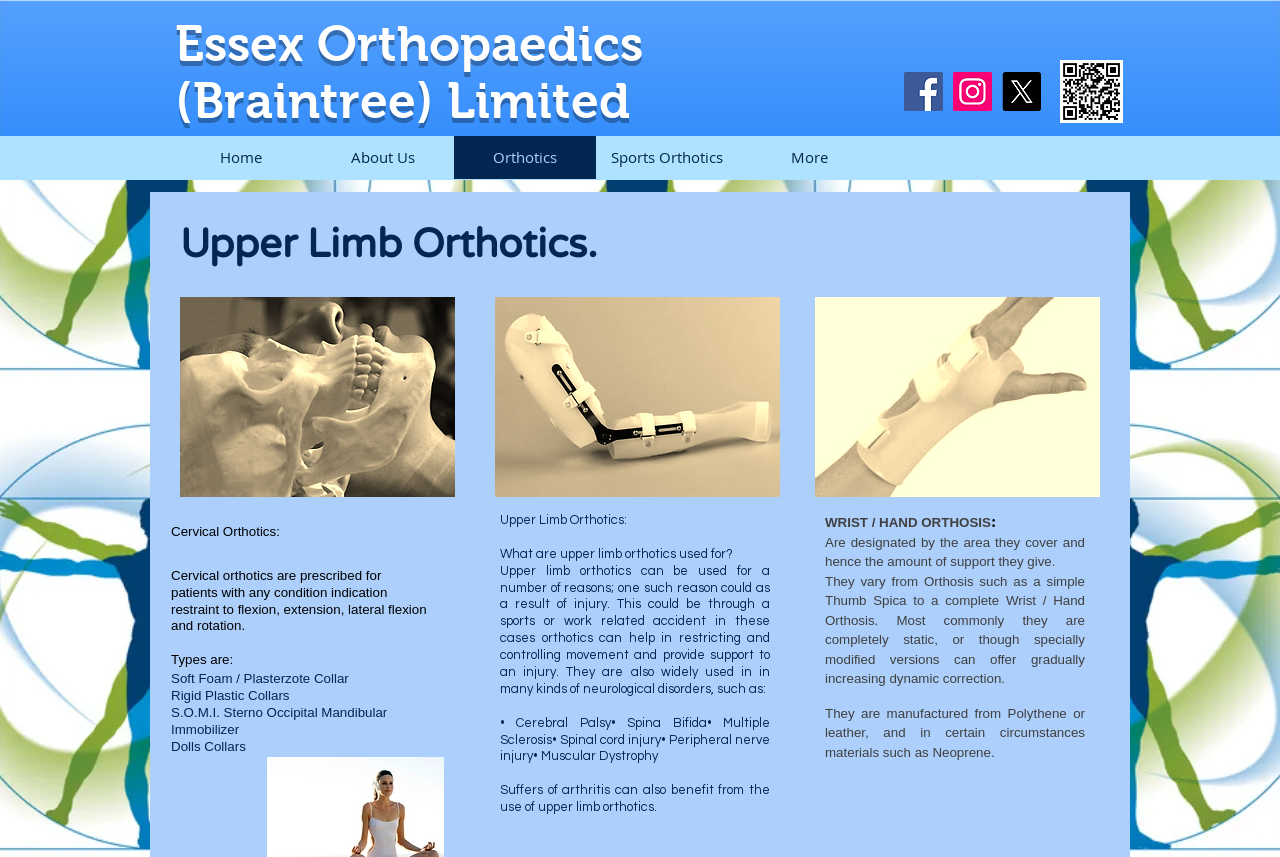Summarize the webpage with intricate details.

The webpage is about Upper Limb Orthotics, specifically in Essex. At the top, there is a contact information section with a phone number and a company name, "Essex Orthopaedics (Braintree) Limited". To the right of this section, there is a QR code image. Below the contact information, there is a social bar with links to Facebook, Instagram, and another unknown platform, each represented by an icon.

The main content of the webpage is divided into two sections. The left section discusses Cervical Orthotics, with a heading and a brief description of what they are used for. There is also a list of types of cervical orthotics, including soft foam/plasterzote collars, rigid plastic collars, and others.

The right section discusses Upper Limb Orthotics, with a heading and a brief description of what they are used for. There is also a list of reasons why upper limb orthotics are used, including injury, neurological disorders, and arthritis. Below this, there are three blockquotes that provide more information about wrist and hand orthotics, including their design and materials.

At the bottom of the page, there is a navigation menu with links to the home page, about us, orthotics, sports orthotics, and more.